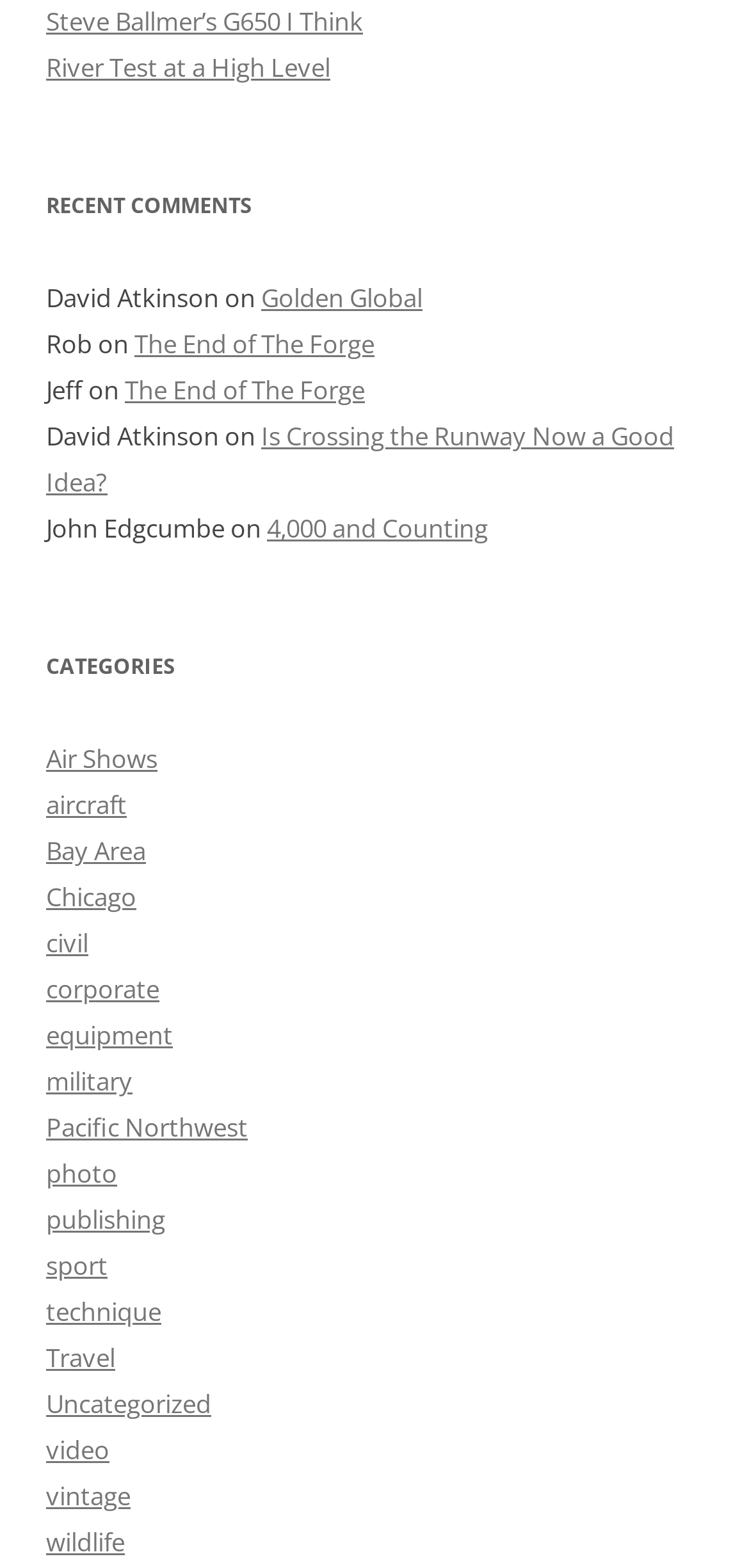Identify the bounding box coordinates for the region of the element that should be clicked to carry out the instruction: "View the category 'Air Shows'". The bounding box coordinates should be four float numbers between 0 and 1, i.e., [left, top, right, bottom].

[0.062, 0.473, 0.21, 0.495]